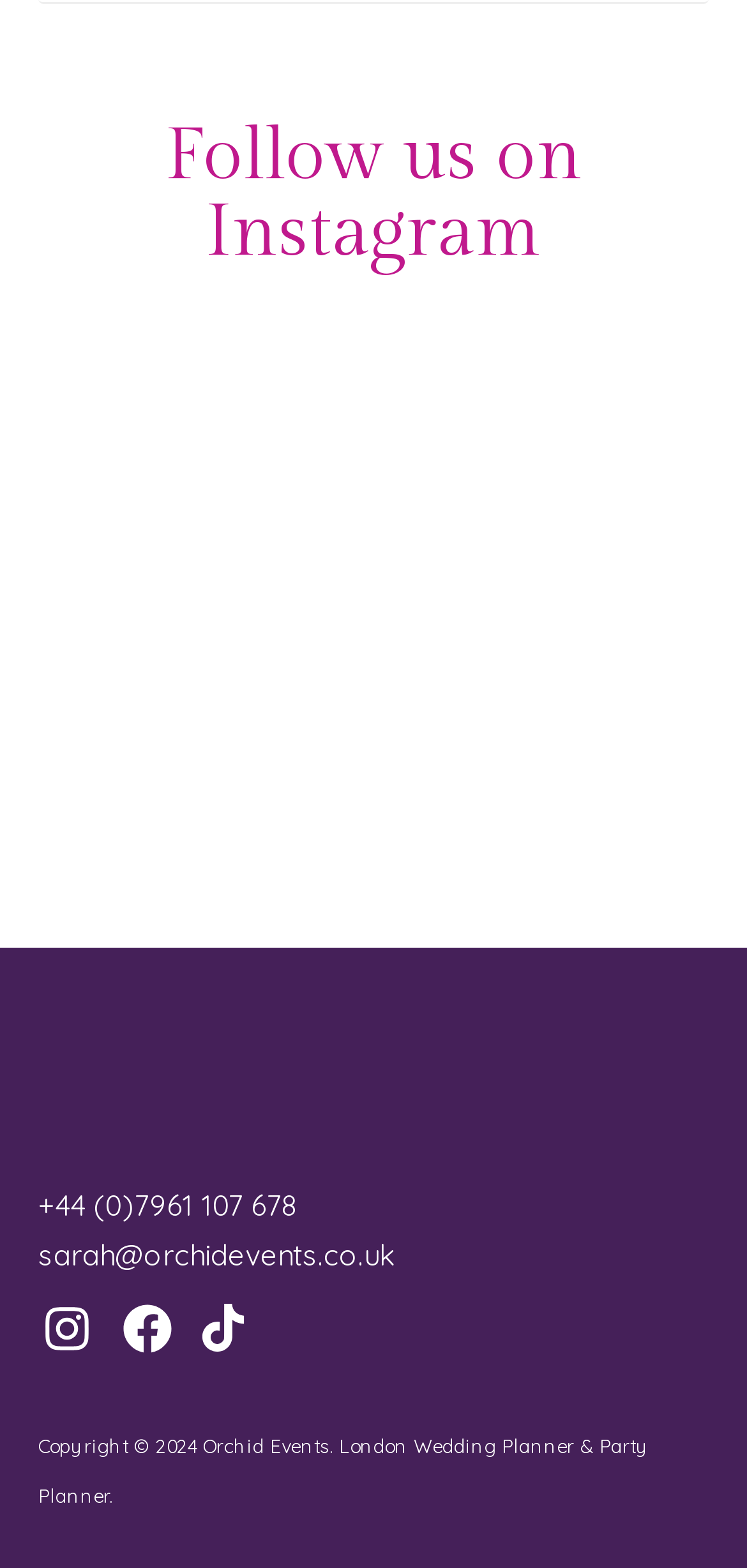What is the name of the event planning company?
Respond with a short answer, either a single word or a phrase, based on the image.

Orchid Events